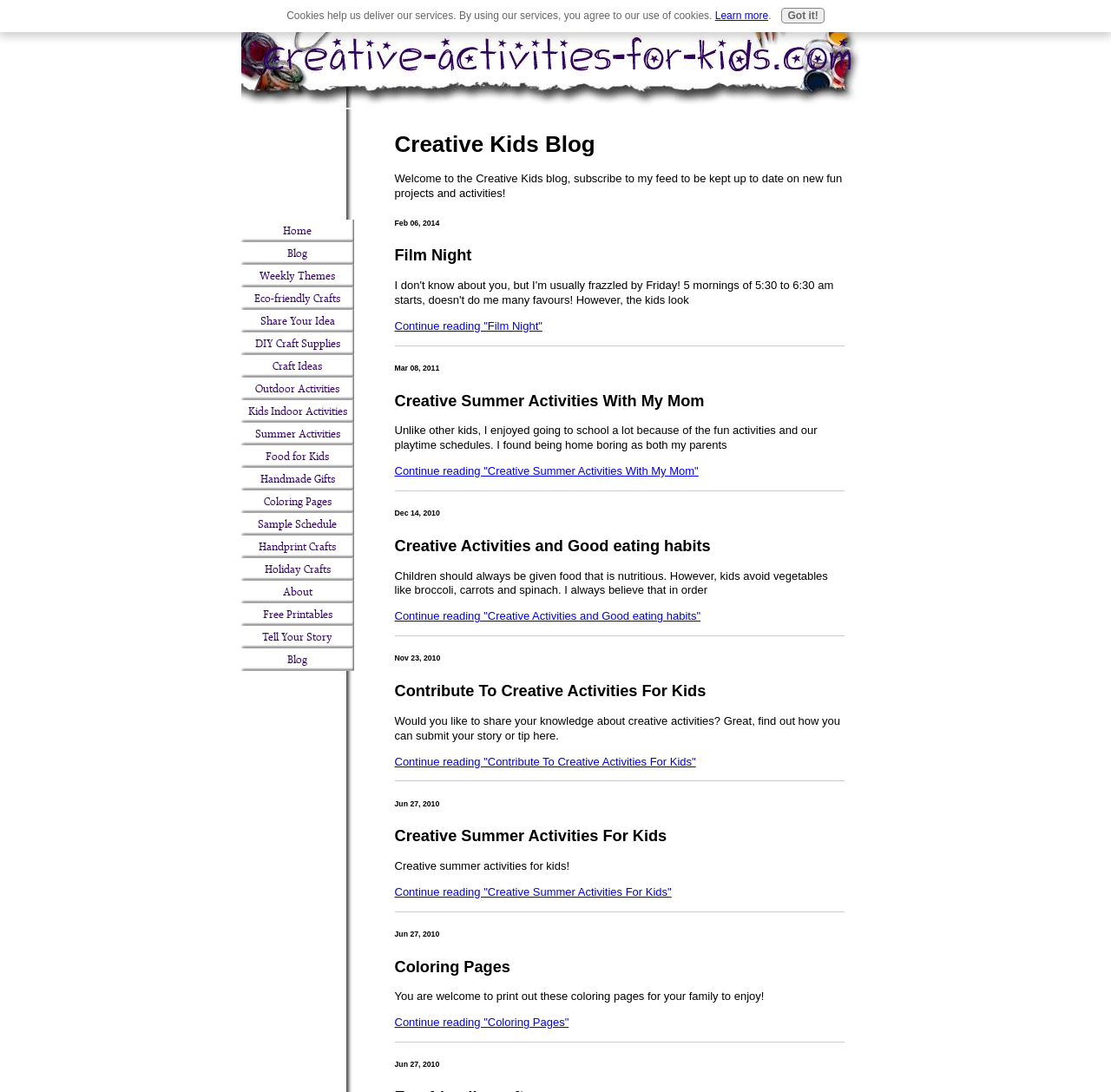Locate the bounding box coordinates of the clickable region necessary to complete the following instruction: "explore services offered". Provide the coordinates in the format of four float numbers between 0 and 1, i.e., [left, top, right, bottom].

None